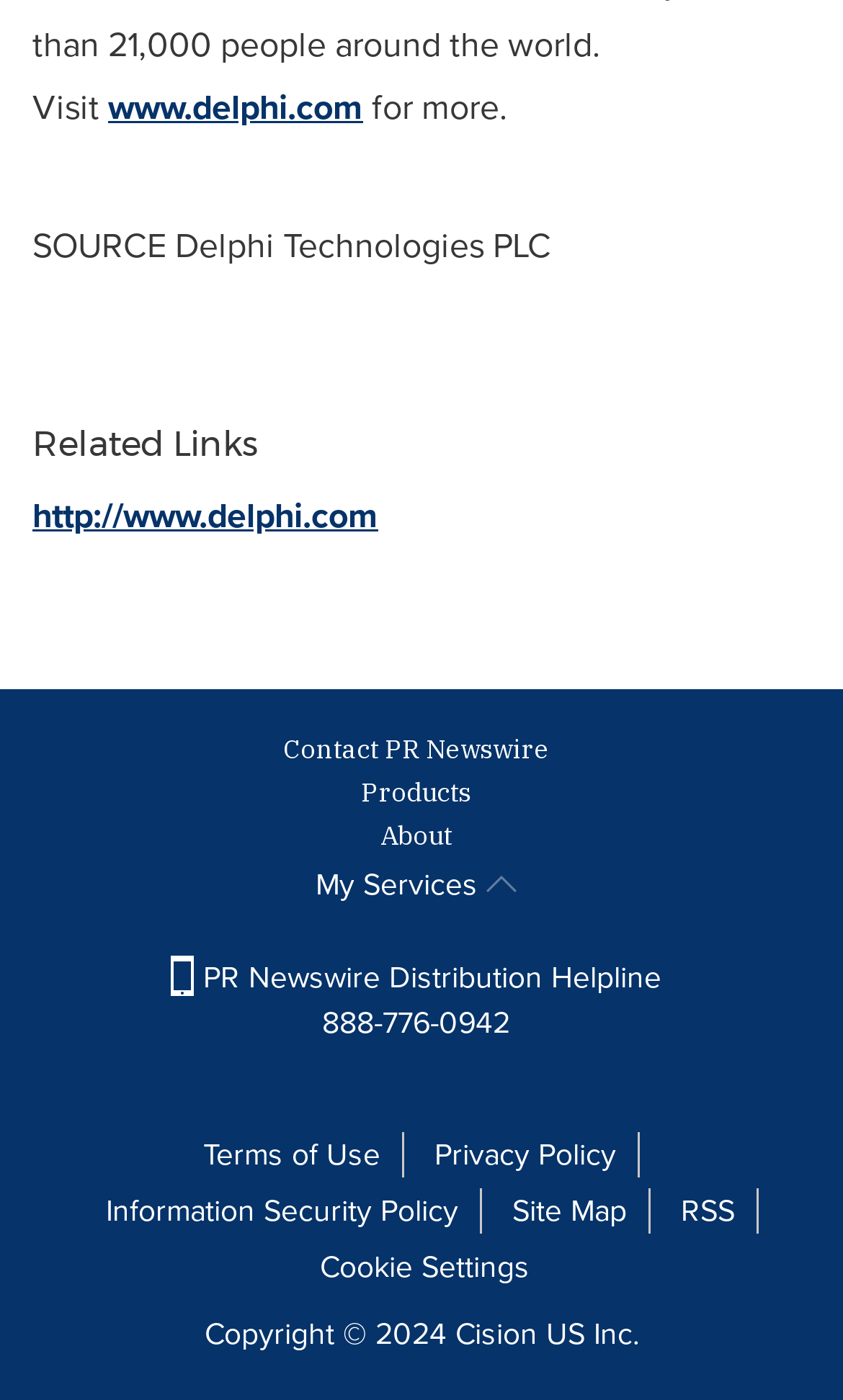Find the bounding box coordinates of the clickable element required to execute the following instruction: "access My Services". Provide the coordinates as four float numbers between 0 and 1, i.e., [left, top, right, bottom].

[0.374, 0.616, 0.613, 0.649]